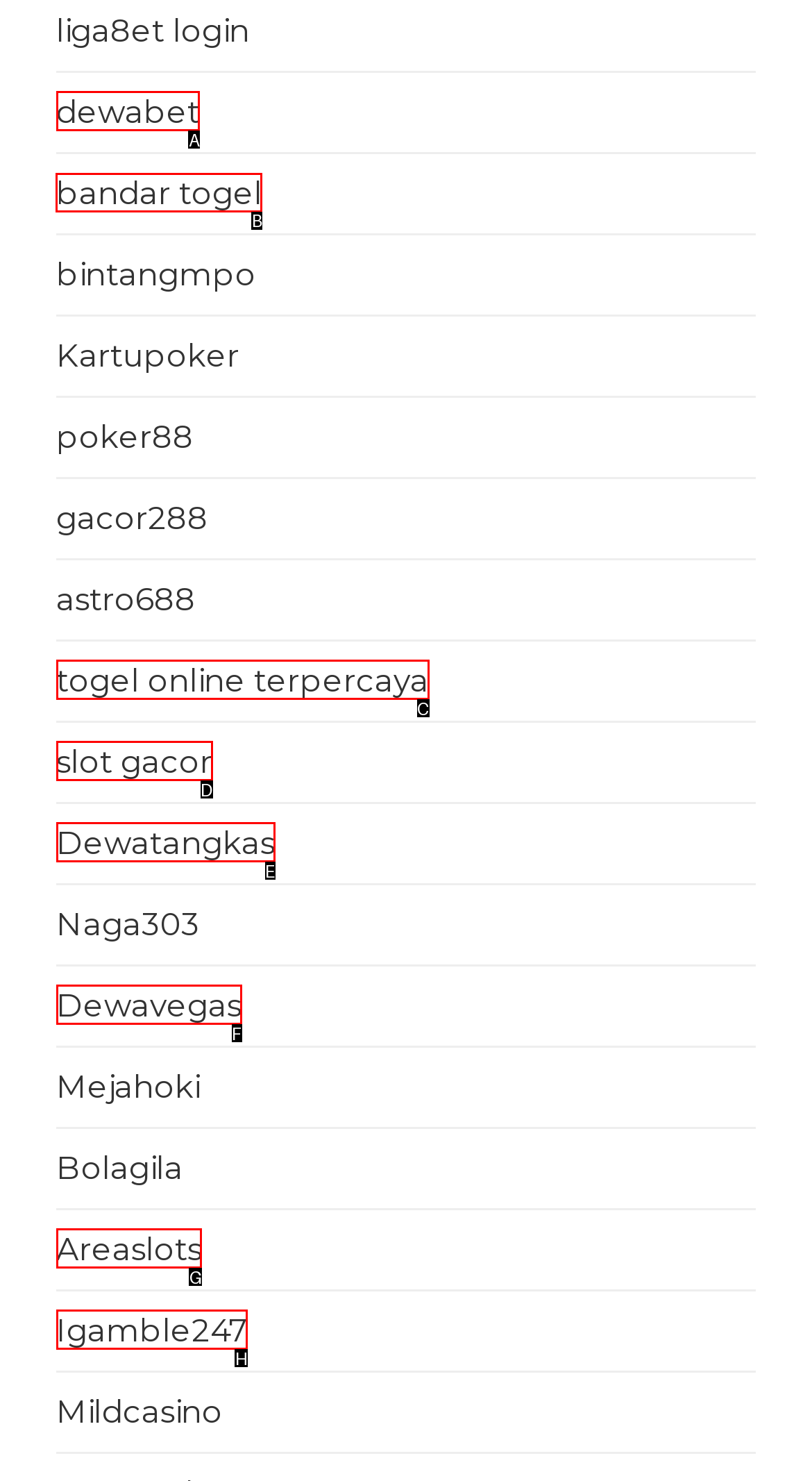Tell me which one HTML element I should click to complete the following task: play bandar togel Answer with the option's letter from the given choices directly.

B